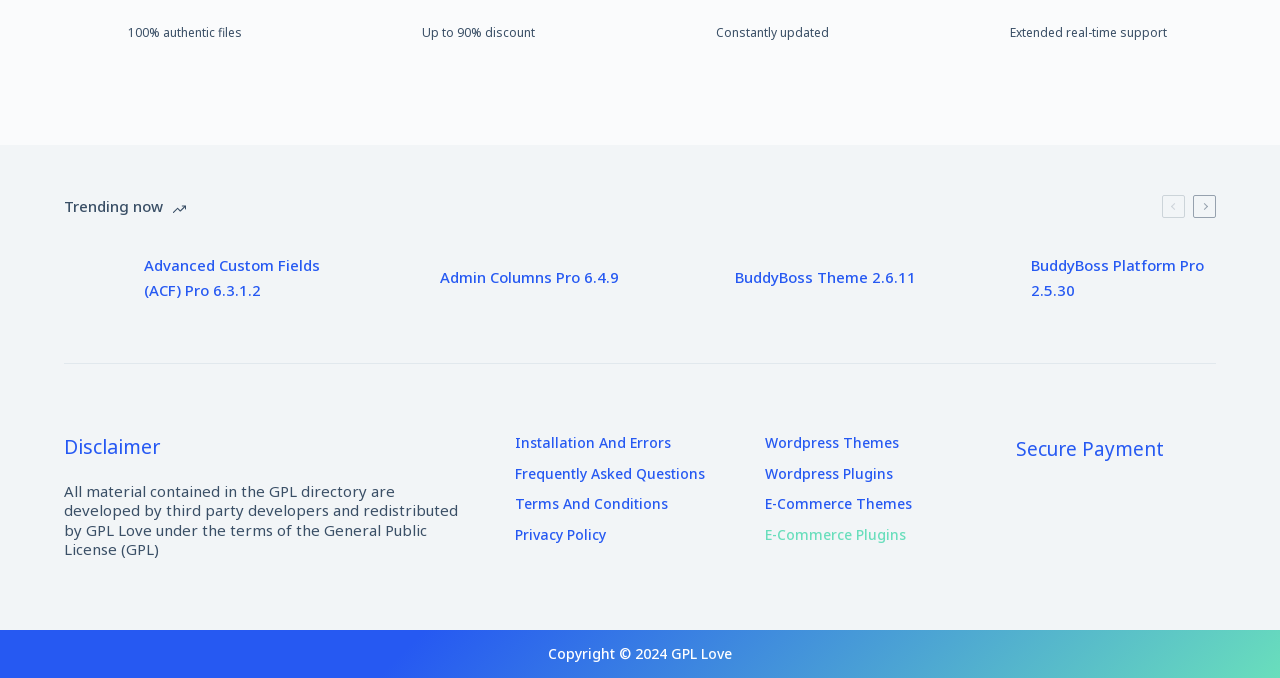Please provide a one-word or short phrase answer to the question:
How many menu items are in the first footer menu?

4